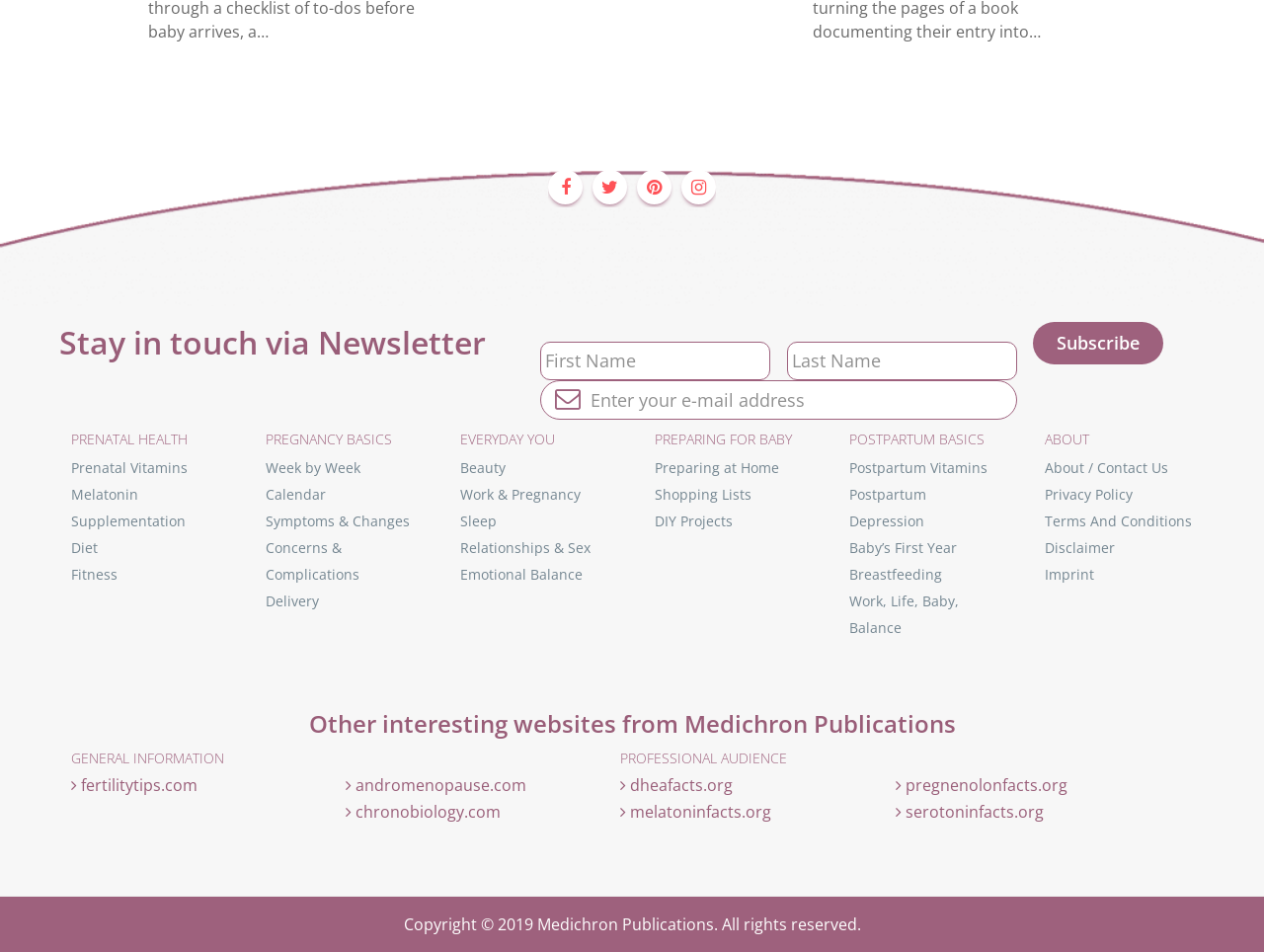What is the topic of the link 'Prenatal Vitamins'?
Please provide a single word or phrase as the answer based on the screenshot.

Prenatal health